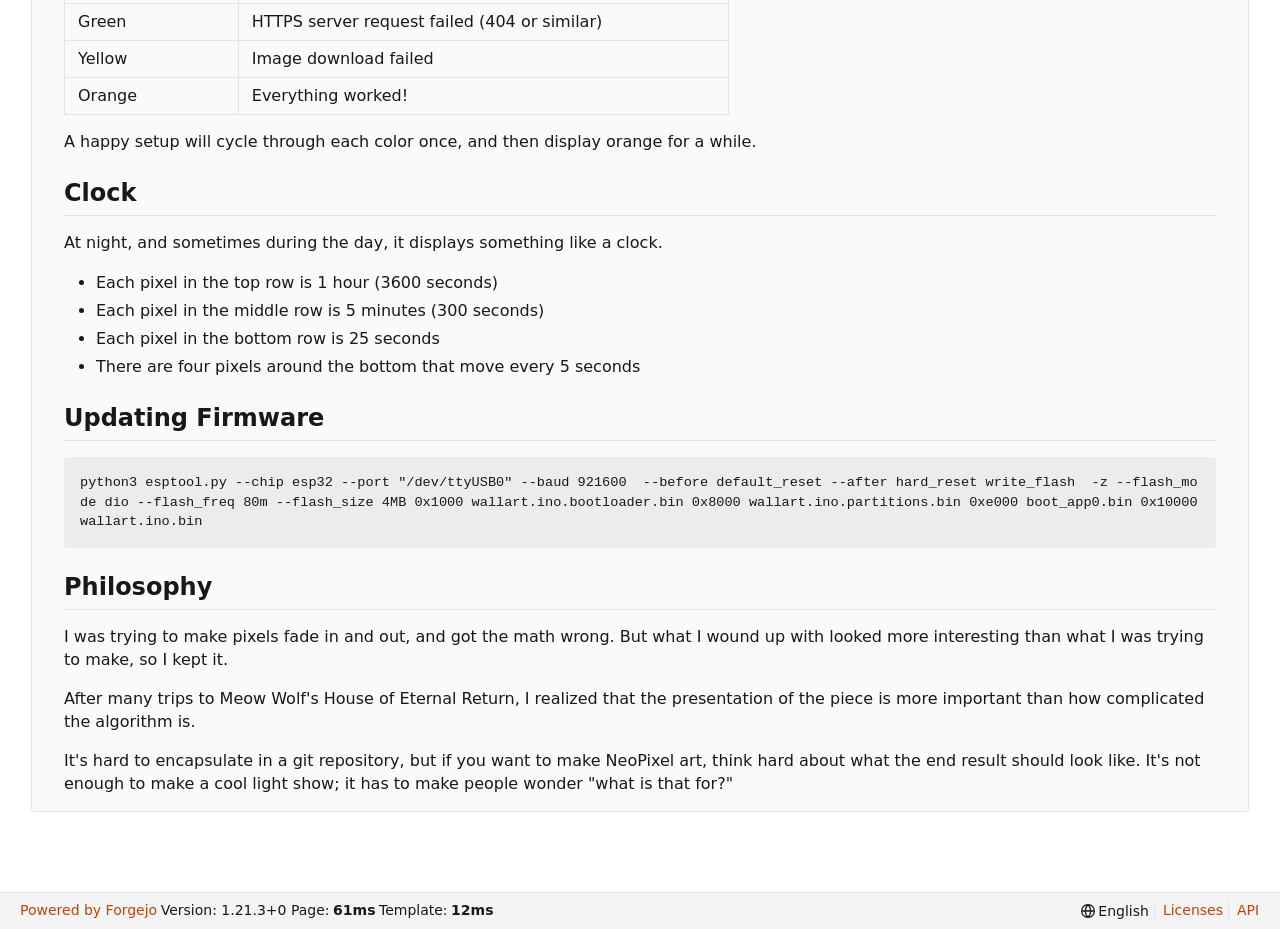What is the result of the author's attempt to make pixels fade in and out?
Please respond to the question thoroughly and include all relevant details.

The author was trying to make pixels fade in and out, but got the math wrong, resulting in a more interesting pattern than what they were trying to achieve.